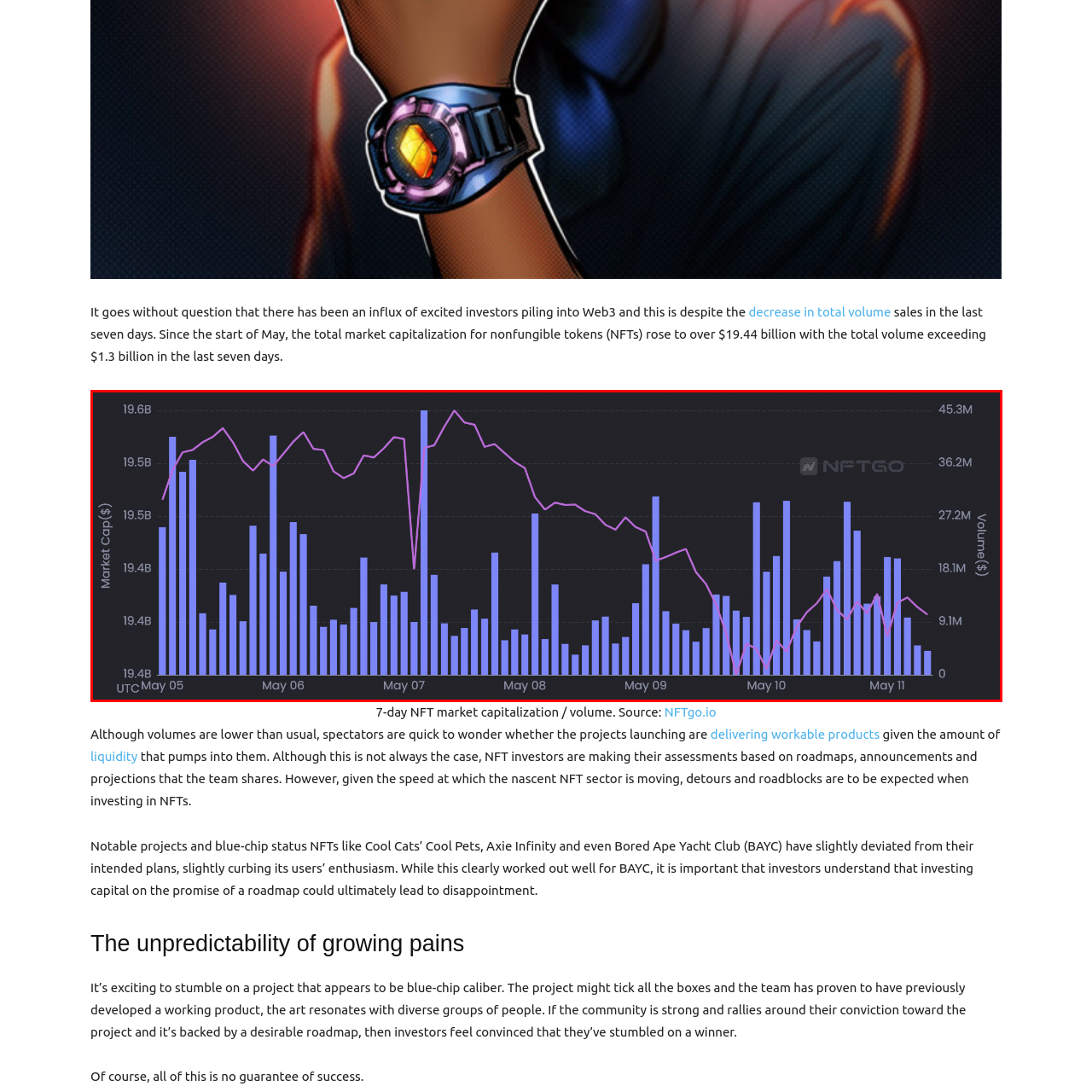Refer to the image contained within the red box, What is the peak trading volume?
 Provide your response as a single word or phrase.

$36.2 million